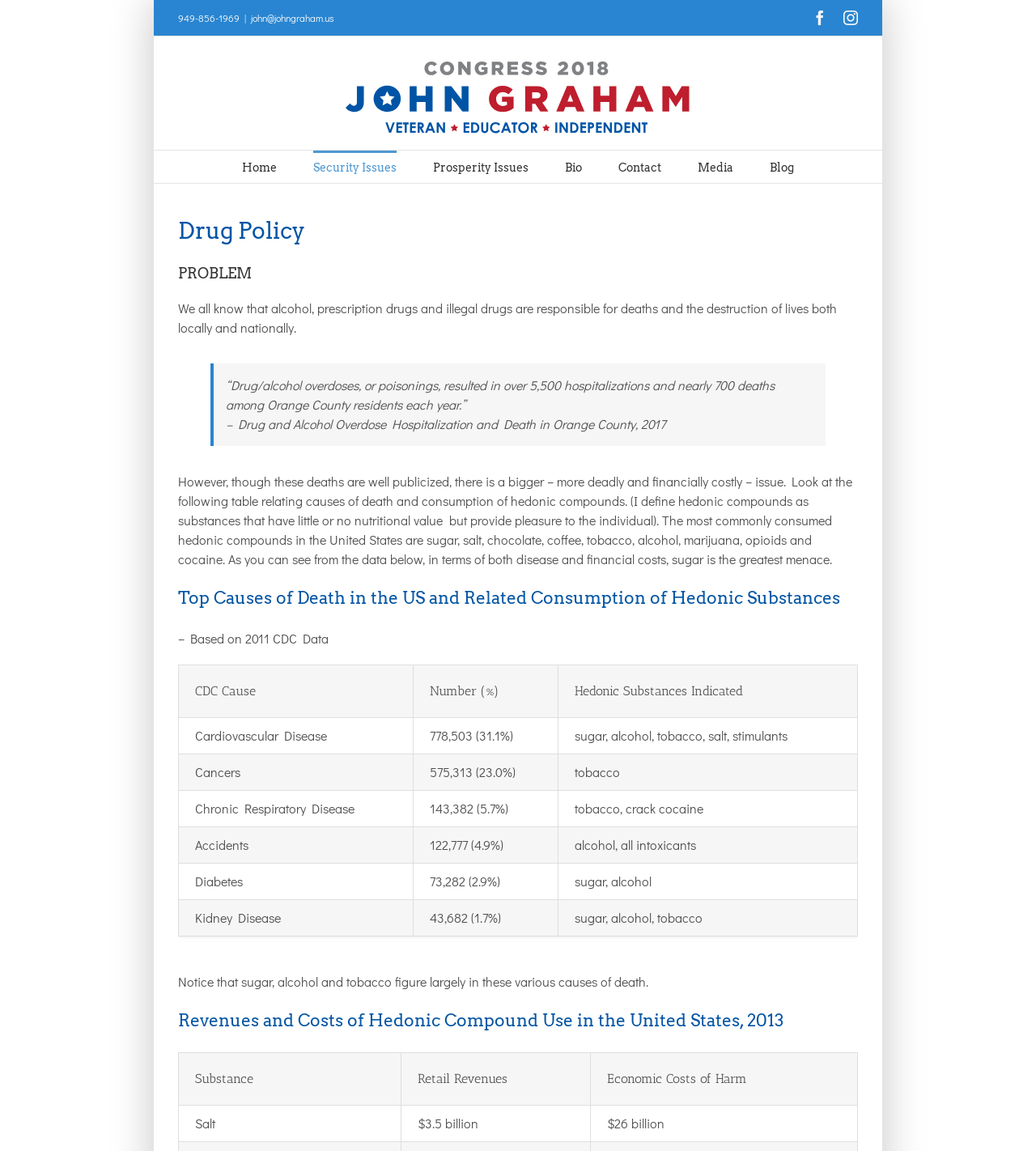Specify the bounding box coordinates of the area to click in order to execute this command: 'Click the john@johngraham.us email link'. The coordinates should consist of four float numbers ranging from 0 to 1, and should be formatted as [left, top, right, bottom].

[0.242, 0.01, 0.323, 0.021]